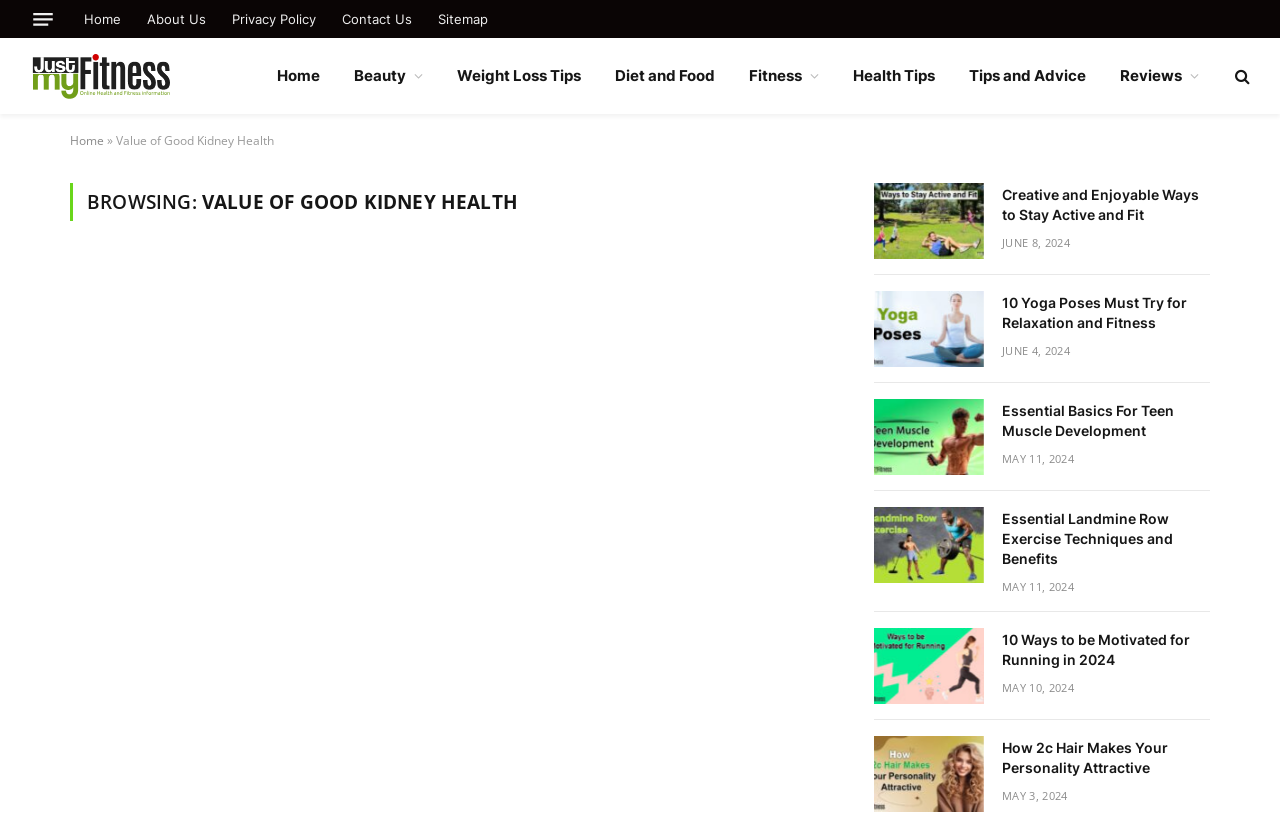What is the title of the first article?
Answer the question with as much detail as you can, using the image as a reference.

The first article section has a heading element with the text 'Creative and Enjoyable Ways to Stay Active and Fit', which suggests that this is the title of the first article.